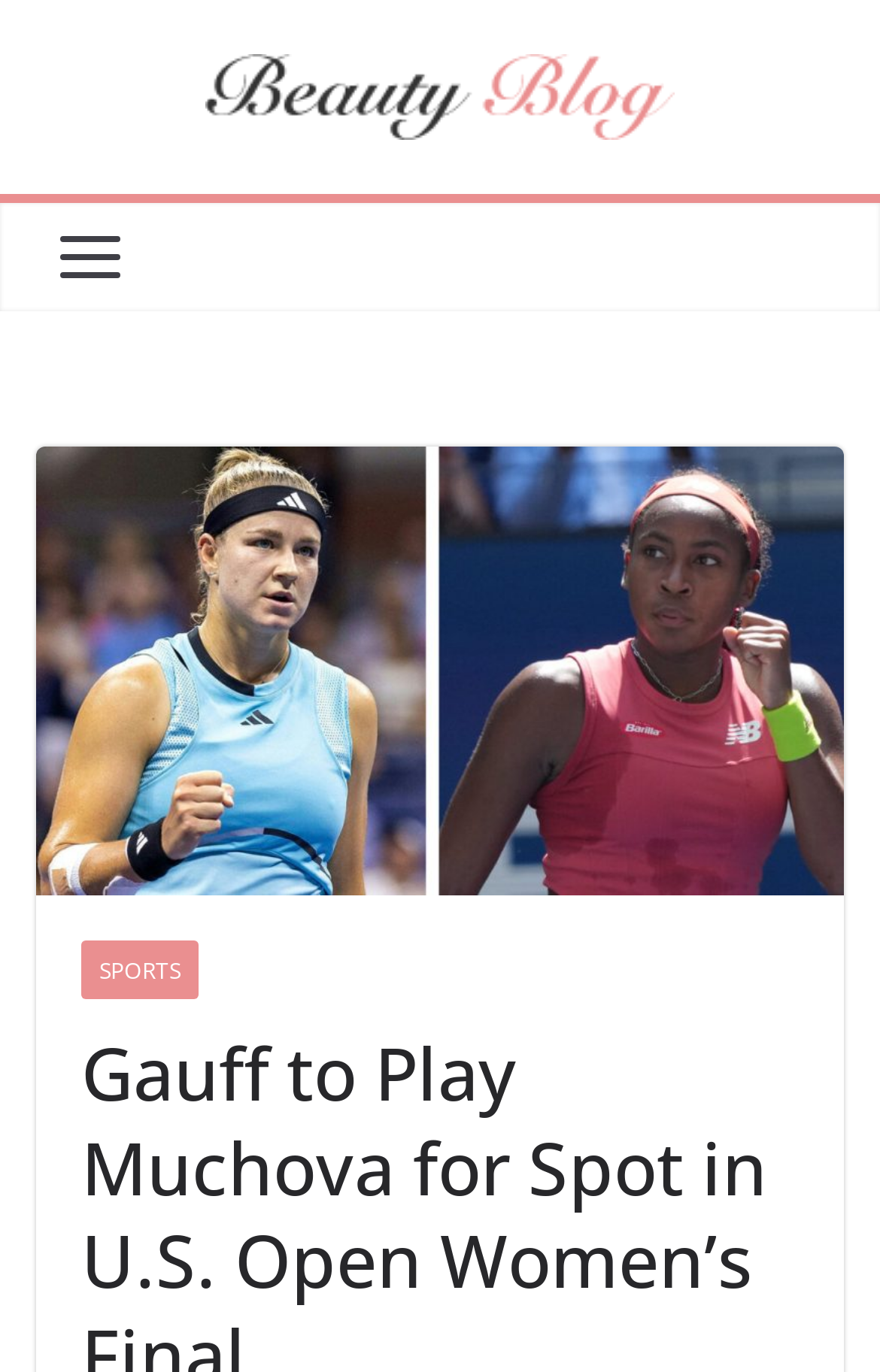Extract the main headline from the webpage and generate its text.

Gauff to Play Muchova for Spot in U.S. Open Women’s Final